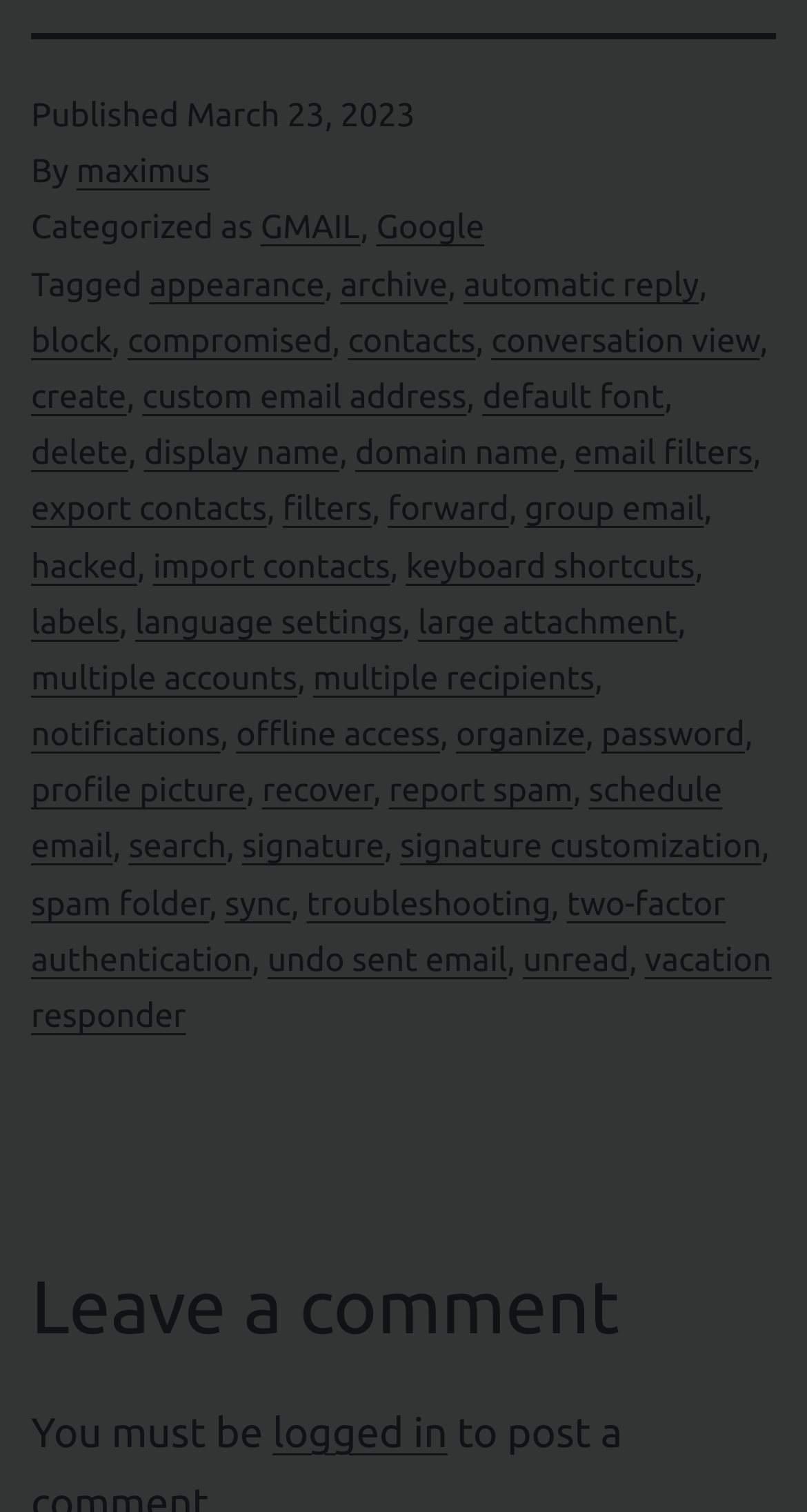Specify the bounding box coordinates of the region I need to click to perform the following instruction: "Click on the 'vacation responder' link". The coordinates must be four float numbers in the range of 0 to 1, i.e., [left, top, right, bottom].

[0.038, 0.623, 0.956, 0.685]